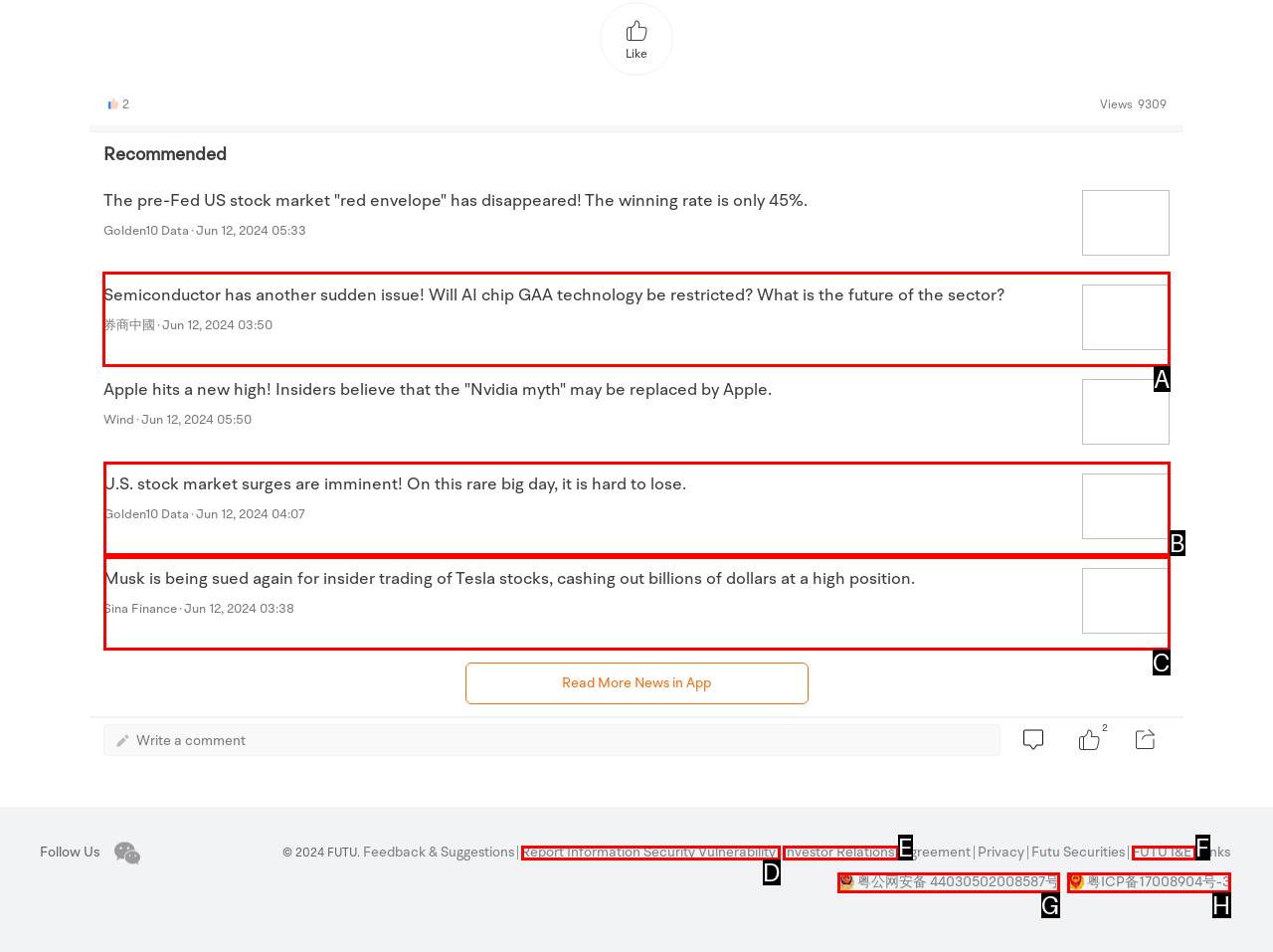Decide which letter you need to select to fulfill the task: Click to view more information about semiconductor issues
Answer with the letter that matches the correct option directly.

A